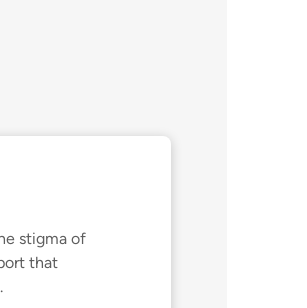What is the purpose of this image?
Please provide a full and detailed response to the question.

The image serves as a reminder of the collective responsibility to advocate for mental wellness and access to support systems, promoting a culture of openness and understanding around mental health discussions.